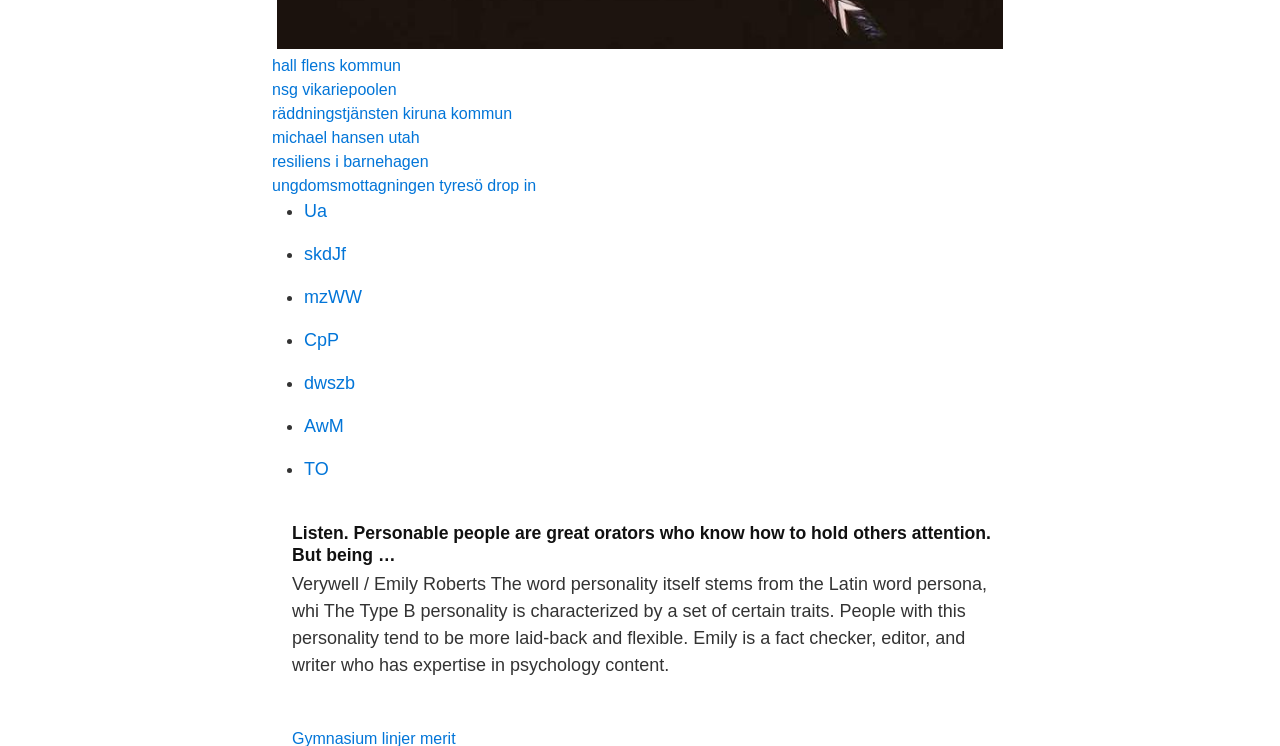Identify the bounding box coordinates for the region to click in order to carry out this instruction: "click on the link 'hall flens kommun'". Provide the coordinates using four float numbers between 0 and 1, formatted as [left, top, right, bottom].

[0.212, 0.076, 0.313, 0.099]